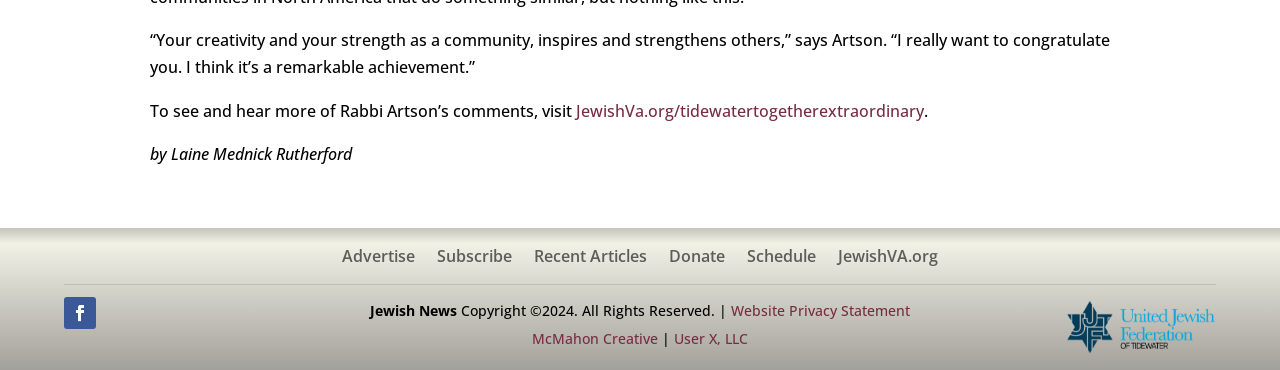Provide a thorough and detailed response to the question by examining the image: 
What is the copyright year of the website?

The static text 'Copyright ©2024. All Rights Reserved.' is located at the bottom of the webpage, indicating that the copyright year of the website is 2024.